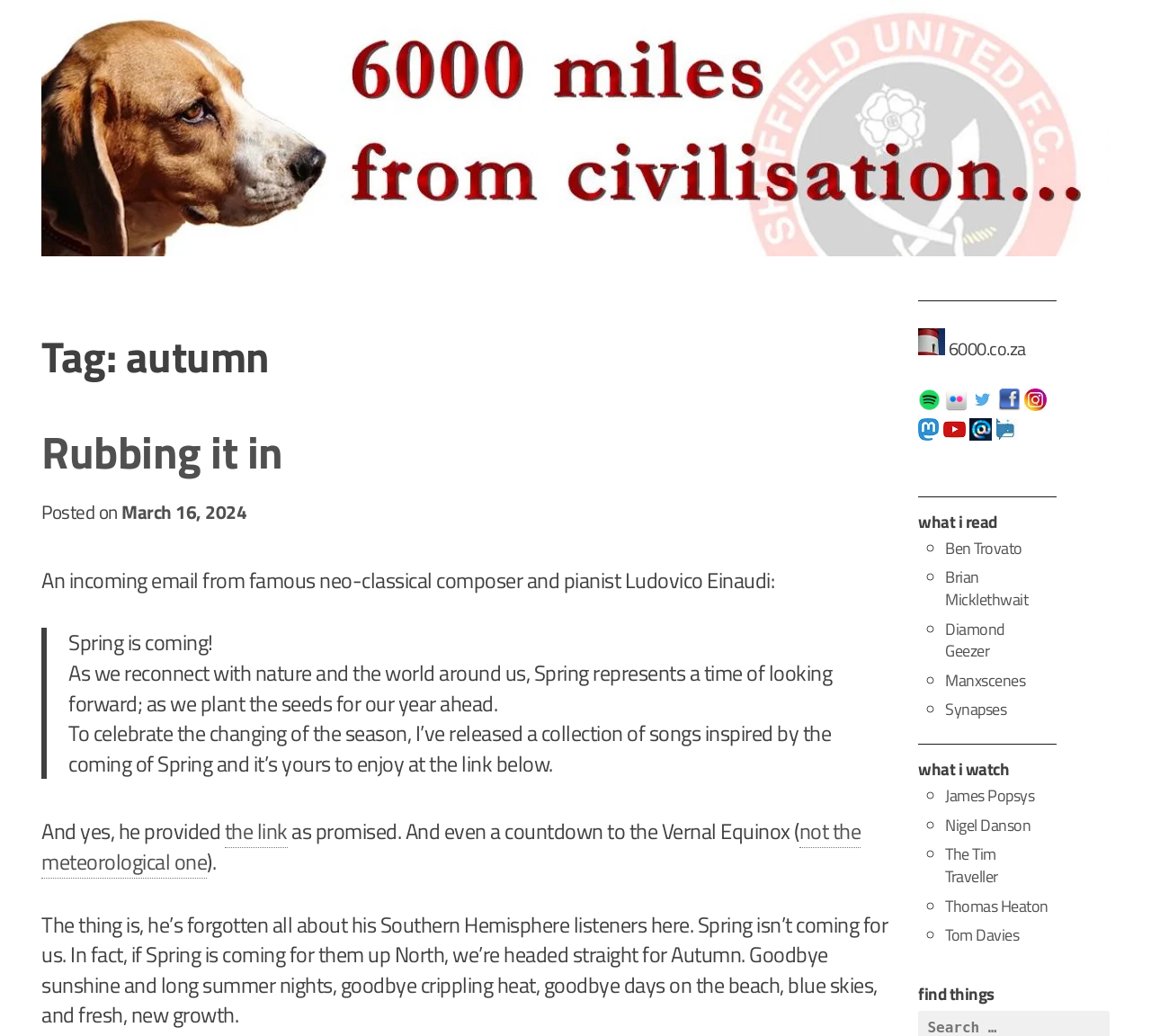Pinpoint the bounding box coordinates of the clickable element needed to complete the instruction: "Visit the Spotify page". The coordinates should be provided as four float numbers between 0 and 1: [left, top, right, bottom].

[0.798, 0.373, 0.821, 0.404]